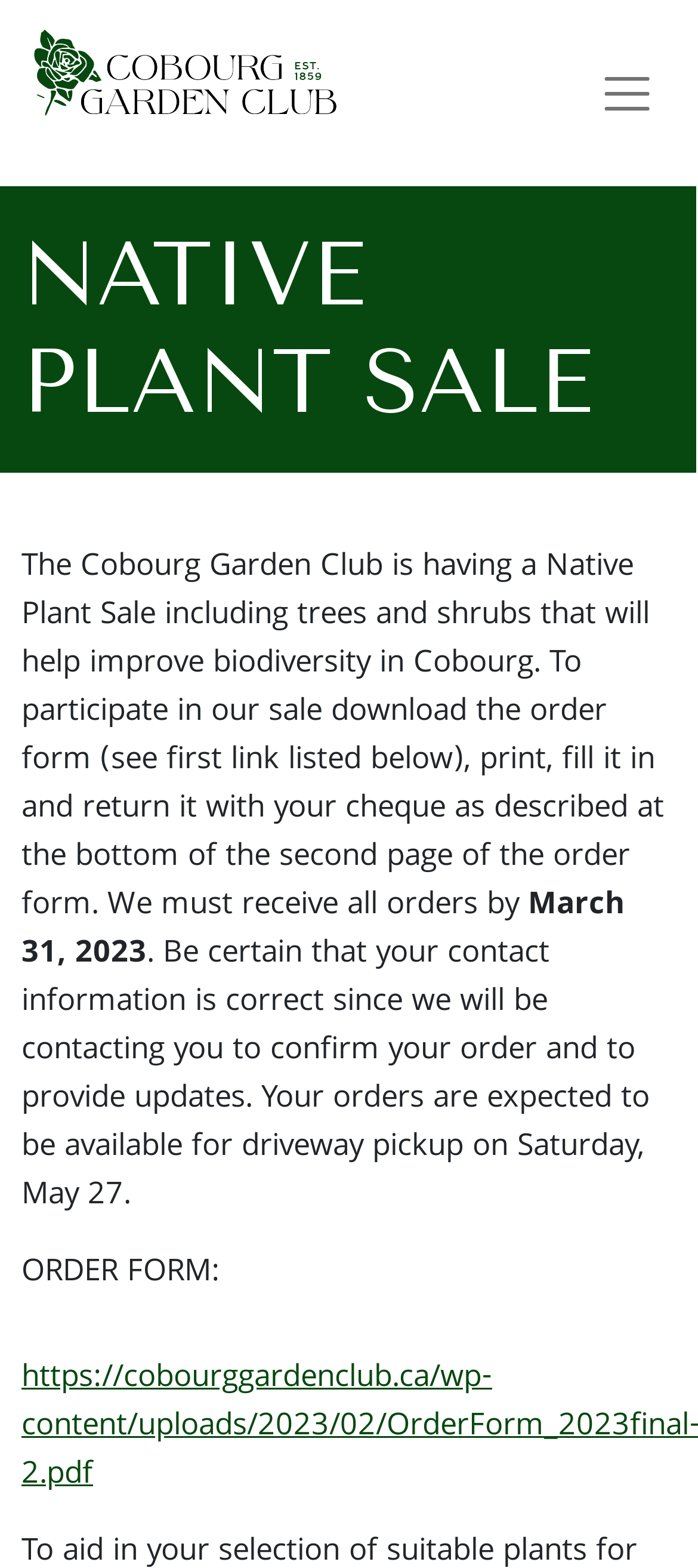Identify the main heading from the webpage and provide its text content.

NATIVE PLANT SALE